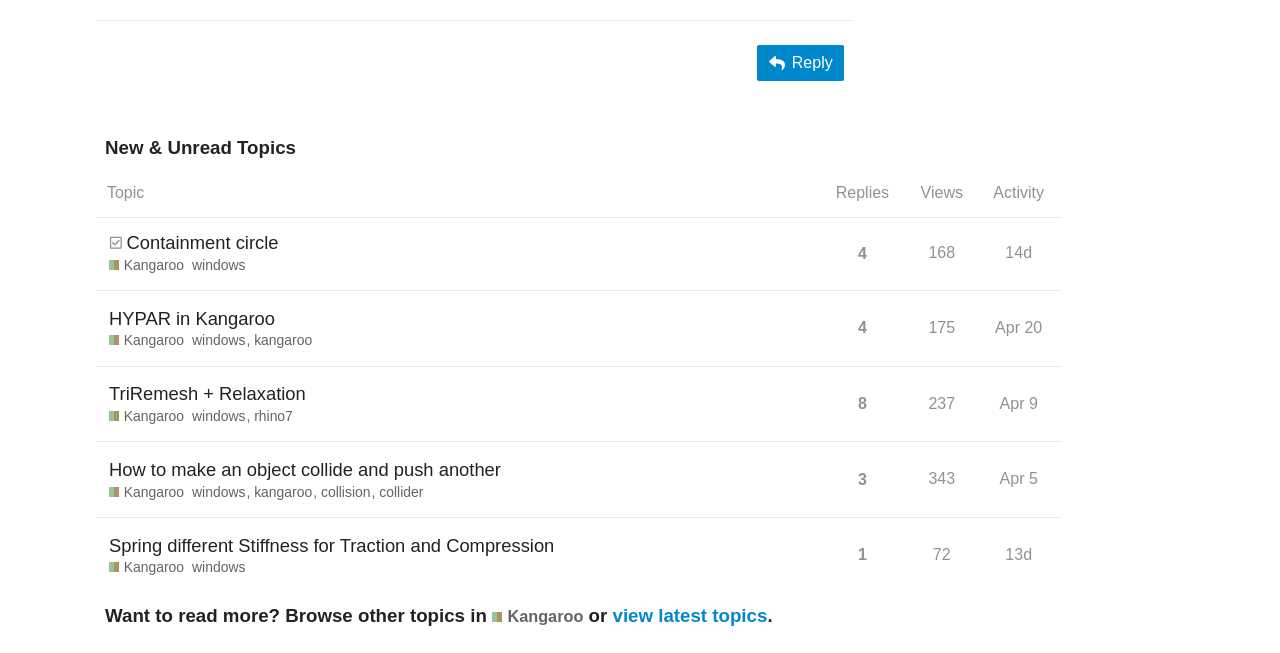Provide the bounding box coordinates of the HTML element this sentence describes: "HYPAR in Kangaroo". The bounding box coordinates consist of four float numbers between 0 and 1, i.e., [left, top, right, bottom].

[0.085, 0.448, 0.215, 0.526]